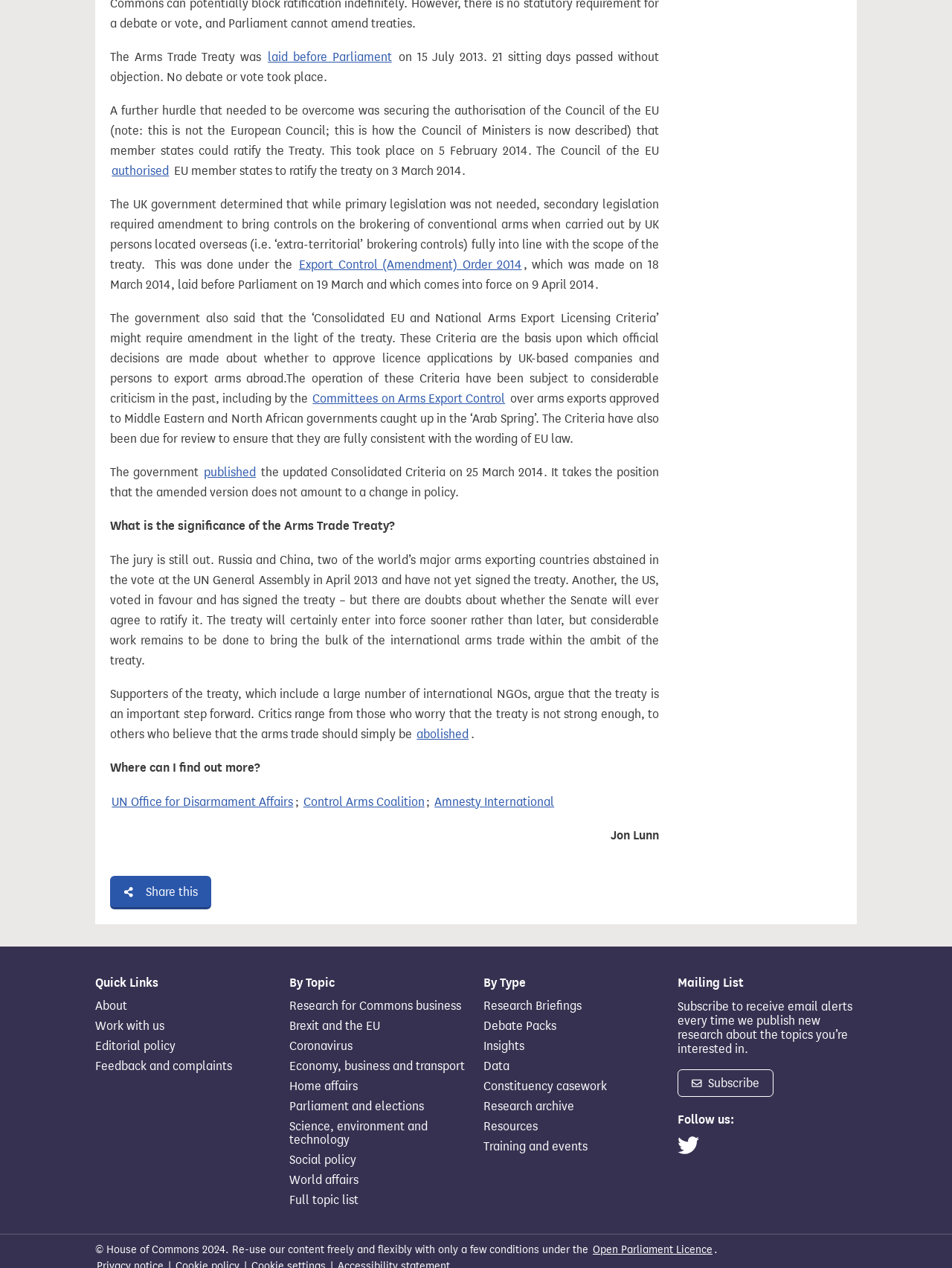Please reply to the following question with a single word or a short phrase:
What is the 'Consolidated EU and National Arms Export Licensing Criteria'?

Basis for official decisions on arms export licence applications